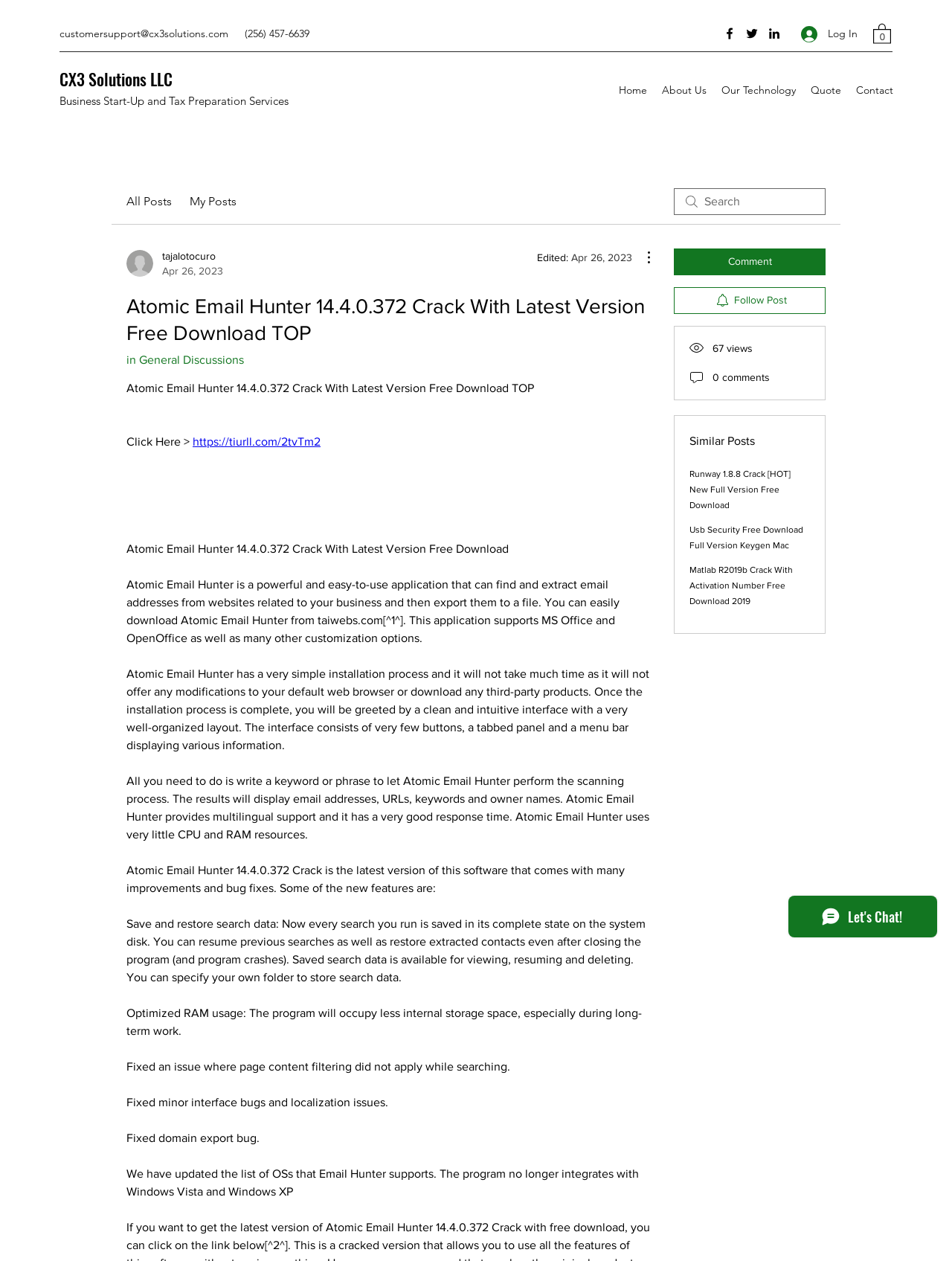How many social media links are available?
Please provide a single word or phrase based on the screenshot.

3